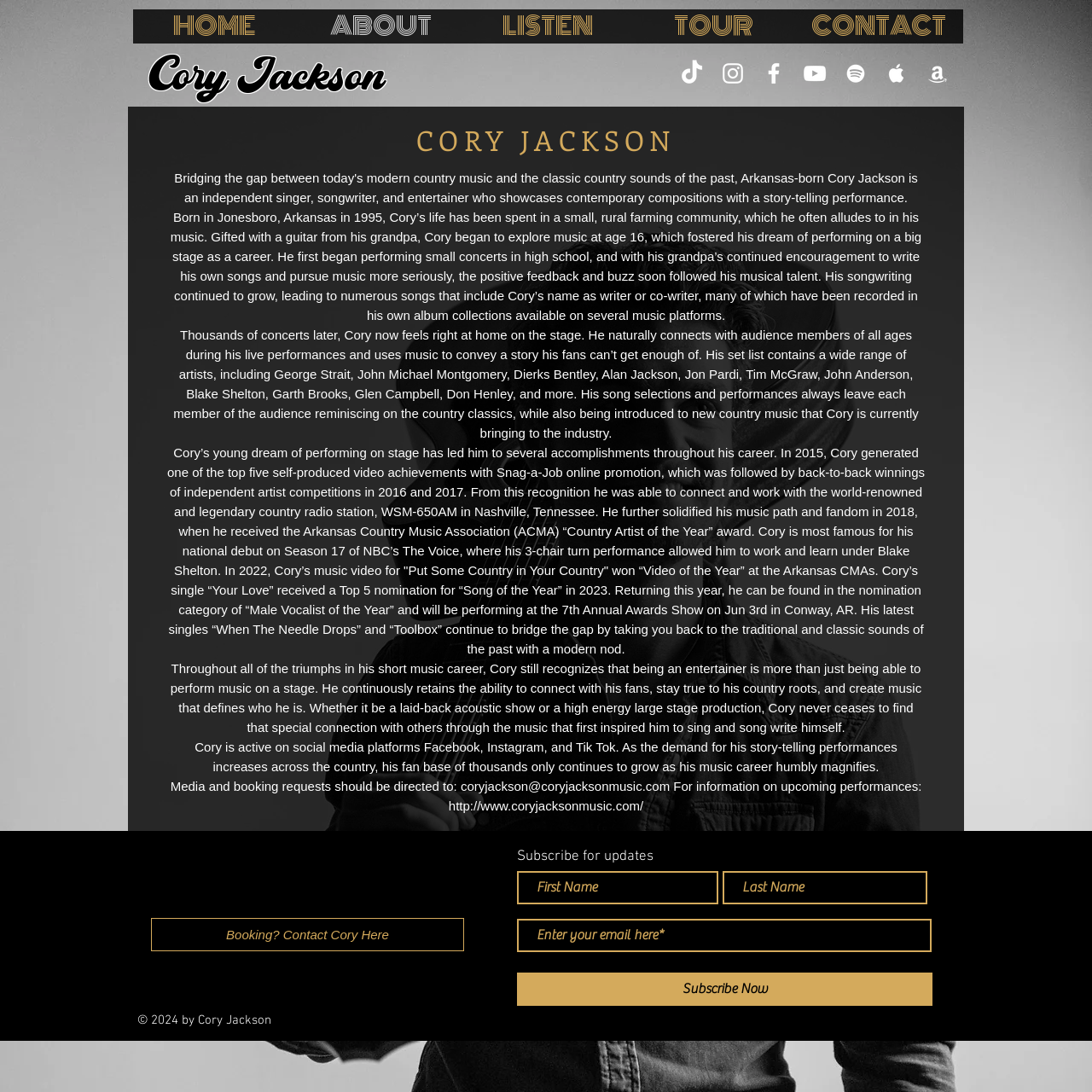Please locate the clickable area by providing the bounding box coordinates to follow this instruction: "Enter your email to subscribe".

[0.473, 0.841, 0.853, 0.872]